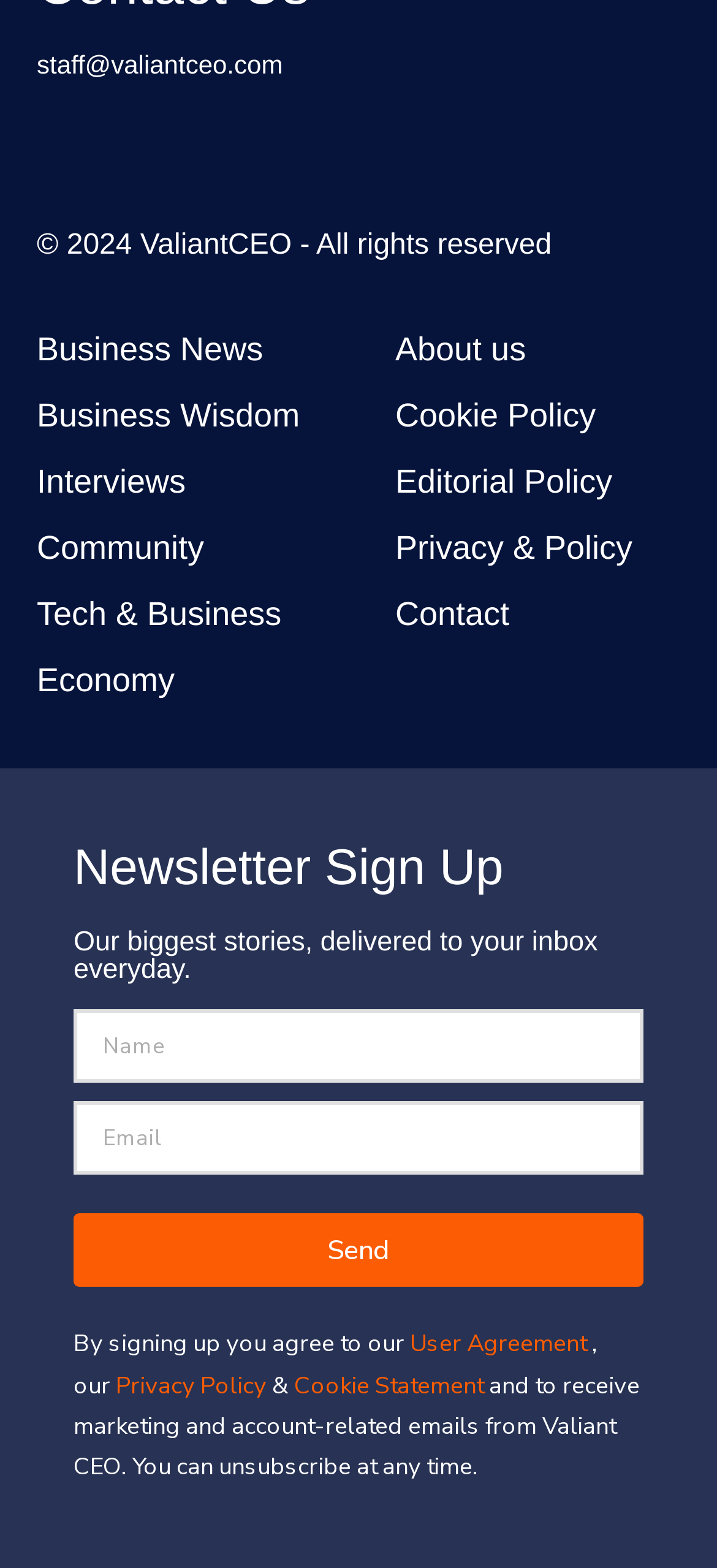Please find the bounding box coordinates of the element that you should click to achieve the following instruction: "Enter your name". The coordinates should be presented as four float numbers between 0 and 1: [left, top, right, bottom].

[0.103, 0.644, 0.897, 0.691]